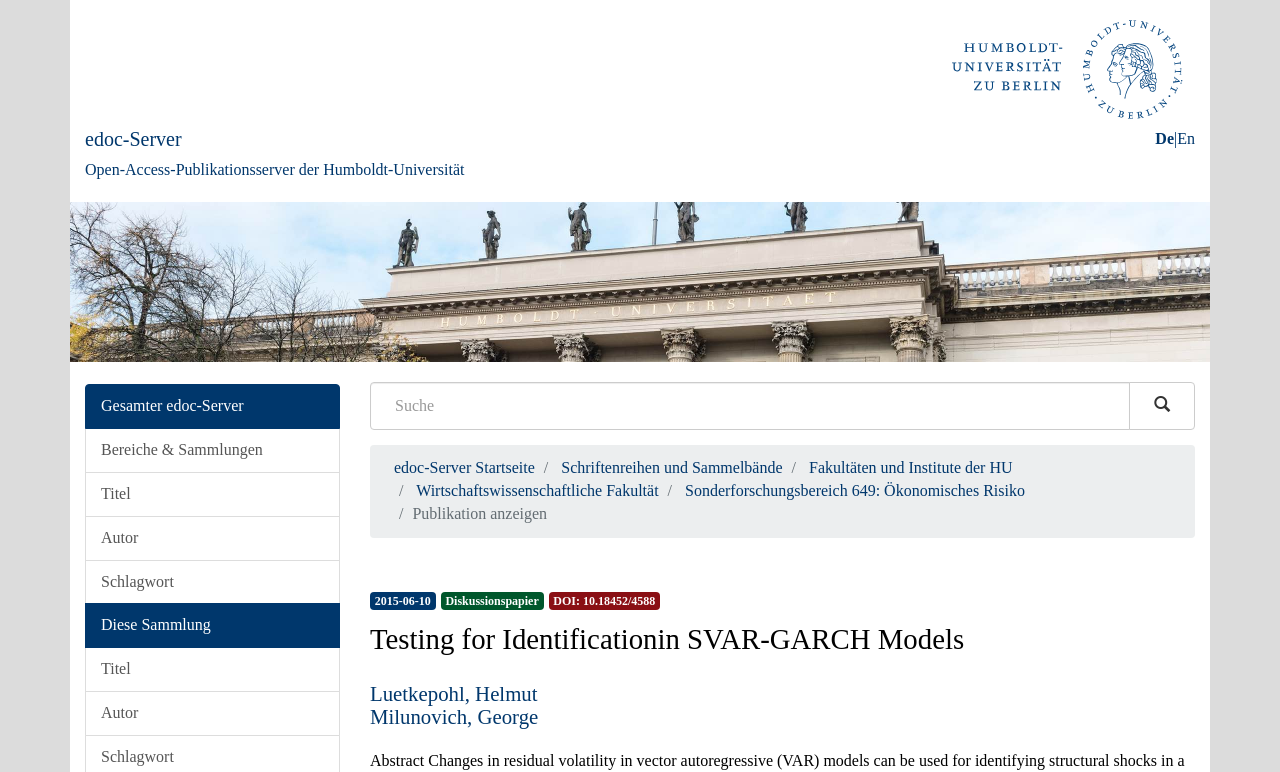Generate a comprehensive caption for the webpage you are viewing.

The webpage appears to be a publication page from the Humboldt-Universität zu Berlin's edoc-Server Open-Access-Publikationsserver. At the top left, there is a logo of the Humboldt-Universität zu Berlin, and next to it, a link to the edoc-Server Open-Access-Publikationsserver. On the top right, there are language options, with links to switch between German (De) and English (En).

Below the language options, there is a banner image of the Humboldt-Universität zu Berlin's facade. On the left side of the page, there are several links to different sections, including "Bereiche & Sammlungen", "Titel", "Autor", and "Schlagwort". 

In the main content area, there is a search box with a "Los" button next to it. Below the search box, there are several links to related pages, including the edoc-Server Startseite, Schriftenreihen und Sammelbände, and Fakultäten und Institute der HU.

The main publication information is displayed in the middle of the page. The title "Testing for Identificationin SVAR-GARCH Models" is prominently displayed, along with the authors' names, Luetkepohl, Helmut, and Milunovich, George. There is also a DOI link and a publication date of 2015-06-10. The publication type is indicated as a "Diskussionspapier".